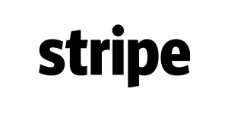What is the purpose of Stripe in e-commerce?
Offer a detailed and full explanation in response to the question.

Stripe is widely utilized by businesses to manage transactions securely and seamlessly over the internet, making it an integral part of the digital commerce landscape.